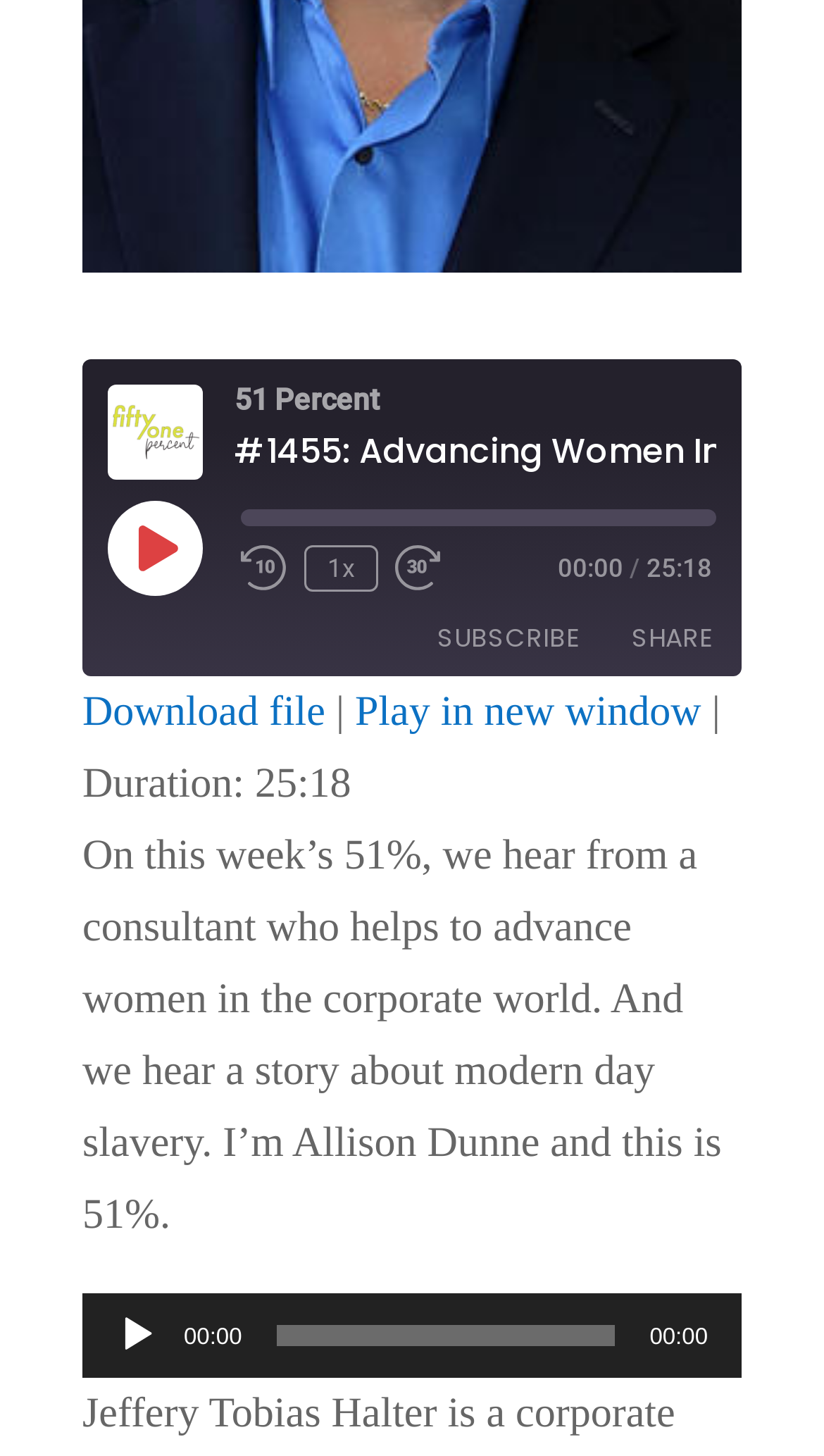Find the bounding box coordinates for the area that should be clicked to accomplish the instruction: "Copy the RSS feed URL".

[0.813, 0.522, 0.882, 0.567]